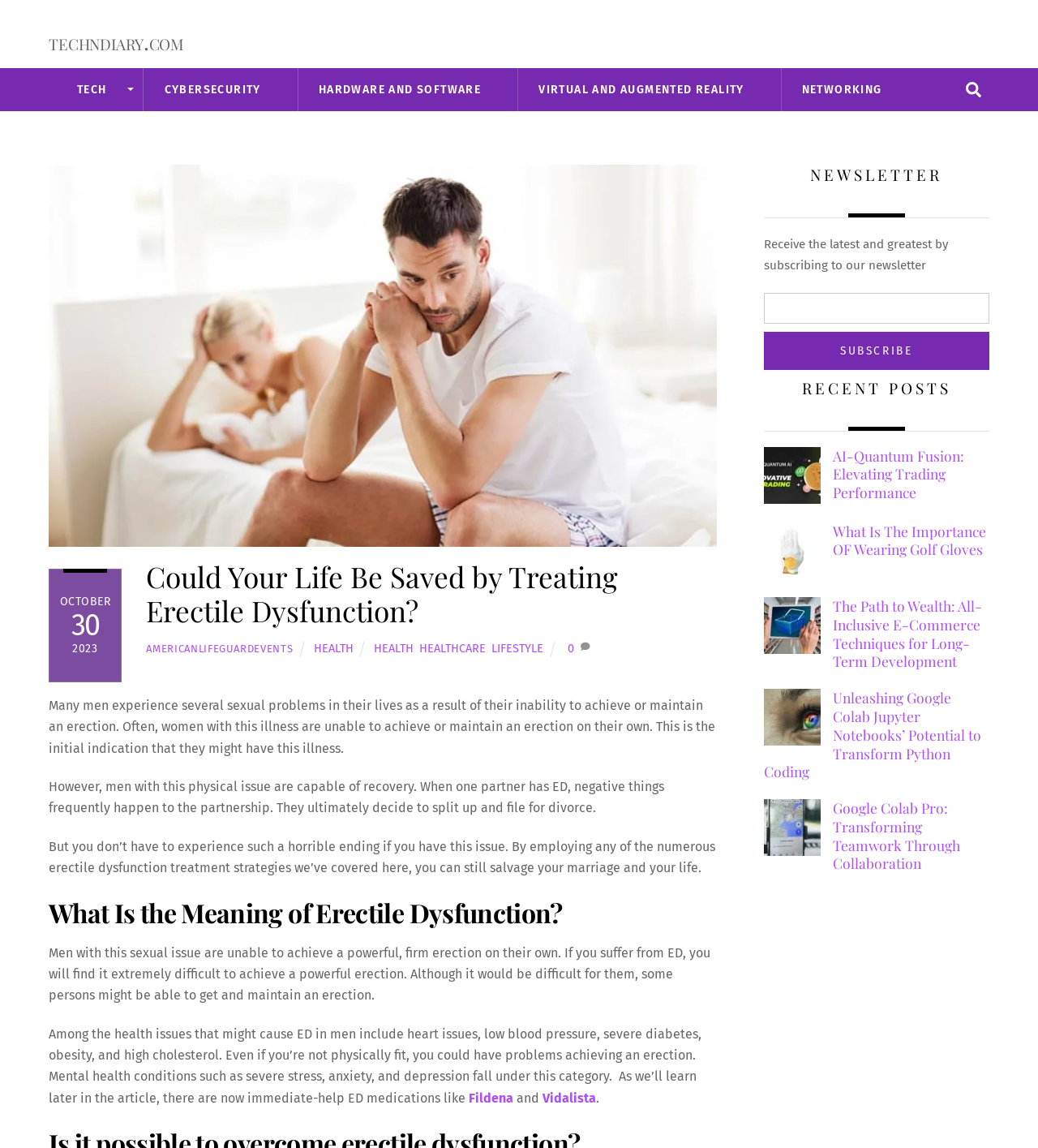Please provide the bounding box coordinates in the format (top-left x, top-left y, bottom-right x, bottom-right y). Remember, all values are floating point numbers between 0 and 1. What is the bounding box coordinate of the region described as: Privacy Policy

None